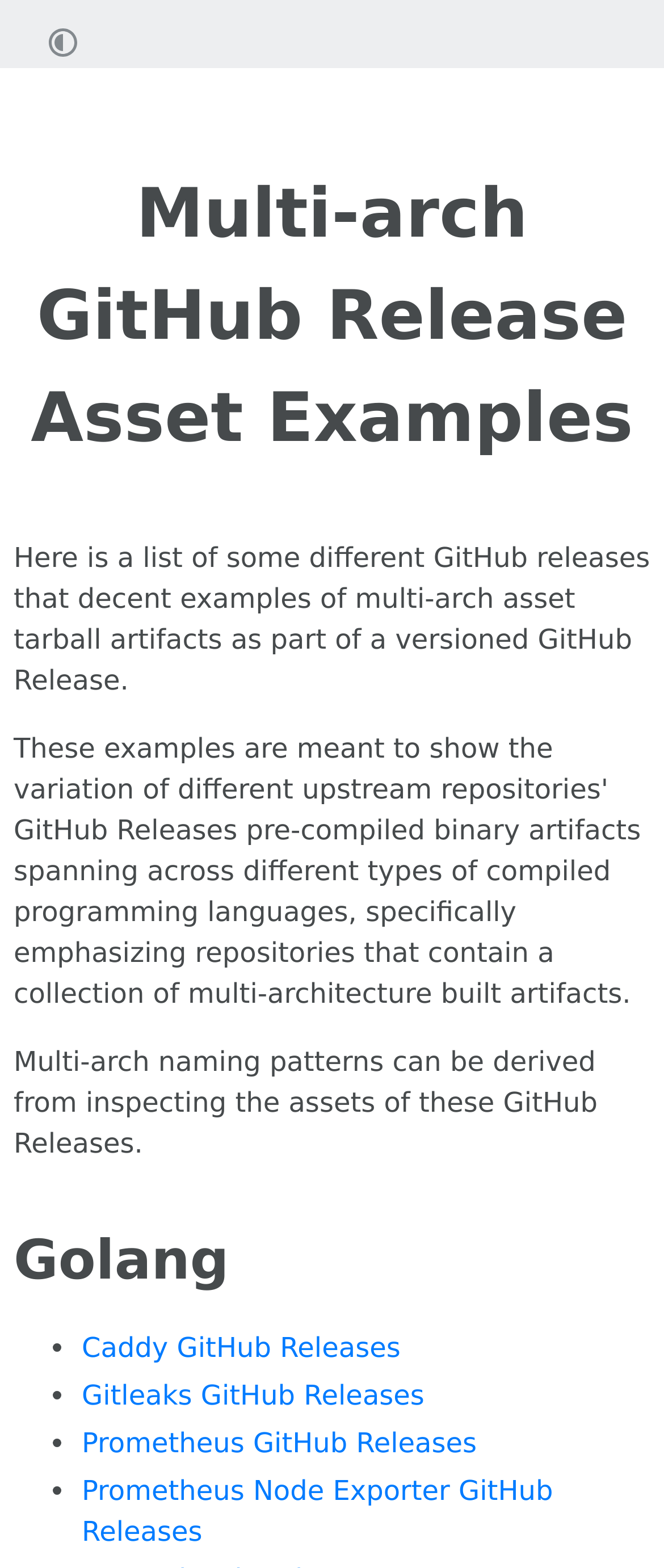What is the format of the listed releases?
Using the image as a reference, deliver a detailed and thorough answer to the question.

The webpage description mentions that the listed releases are part of a versioned GitHub Release, which suggests that each release has a specific version number associated with it. The links to the releases also support this conclusion.